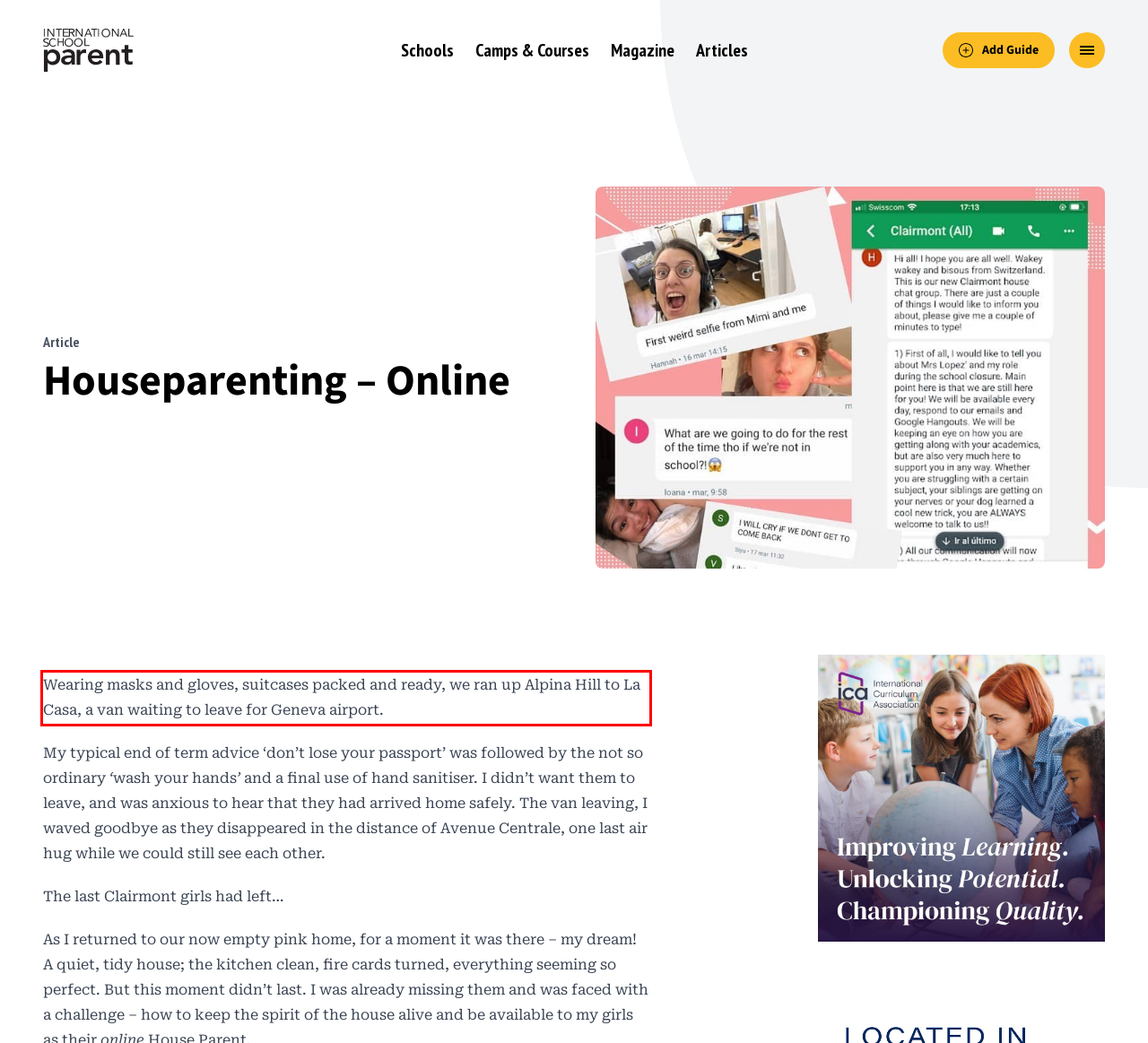You are looking at a screenshot of a webpage with a red rectangle bounding box. Use OCR to identify and extract the text content found inside this red bounding box.

Wearing masks and gloves, suitcases packed and ready, we ran up Alpina Hill to La Casa, a van waiting to leave for Geneva airport.